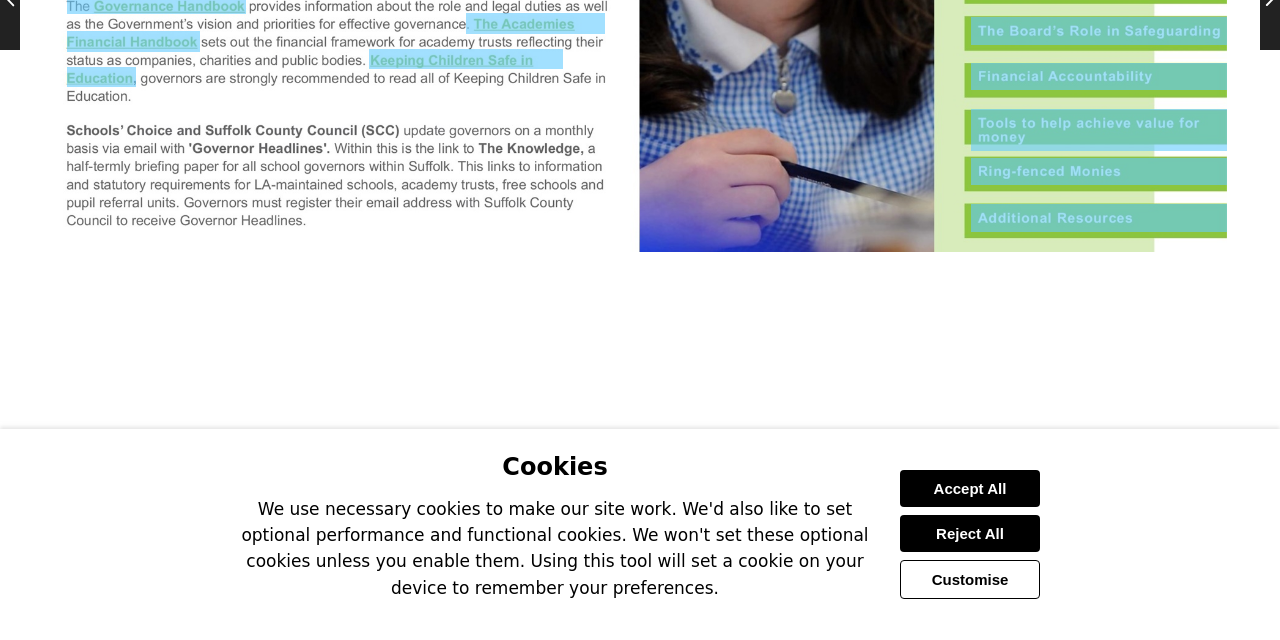Provide the bounding box coordinates, formatted as (top-left x, top-left y, bottom-right x, bottom-right y), with all values being floating point numbers between 0 and 1. Identify the bounding box of the UI element that matches the description: Customise

[0.703, 0.875, 0.812, 0.936]